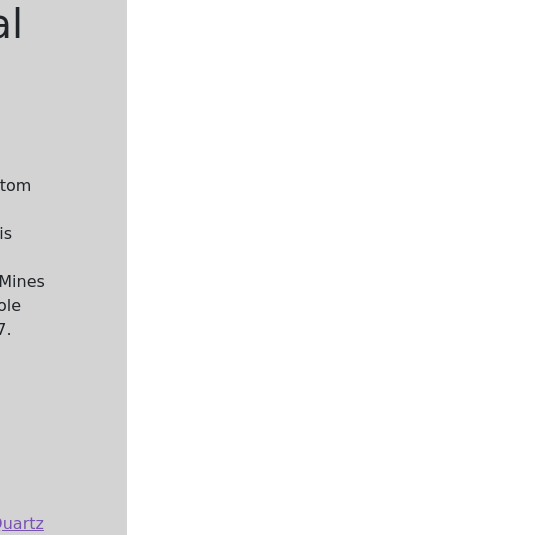Generate an in-depth description of the visual content.

This image features an alluring Amphibole Quartz Crystal, showcasing its unique features and qualities. The crystal, known for its striking angelic inclusions or phantoms, is often referred to as Angel Phantom Quartz. This particular piece weighs approximately 65 grams and has dimensions of 69 mm in height, 24 mm in depth, and 28 mm in width. 

Highlighted in the description, the crystal has both natural and polished surfaces that enhance its distinctive inclusions. It has been carefully selected from the top-grade Mines in Corinto, Minas Gerais, Brazil. Offering a Mohs hardness of 7, this crystal belongs to the Trigonal Crystal System, emphasizing its durability and appeal. 

Amphibole Quartz is not just admired for its beauty but is also celebrated for its spiritual and healing properties, making it a coveted item among crystal enthusiasts and collectors.